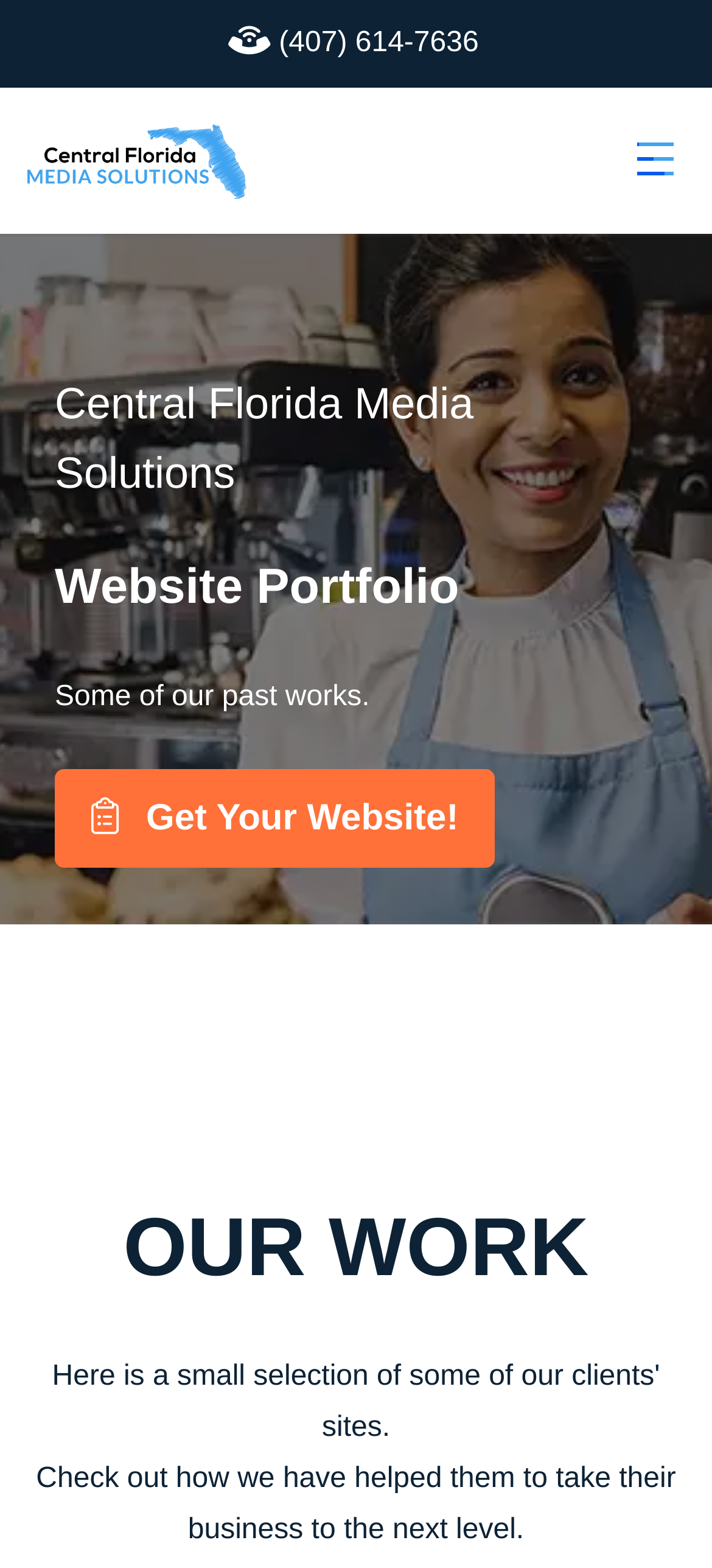Using the provided element description, identify the bounding box coordinates as (top-left x, top-left y, bottom-right x, bottom-right y). Ensure all values are between 0 and 1. Description: Get Your Website!

[0.077, 0.49, 0.695, 0.553]